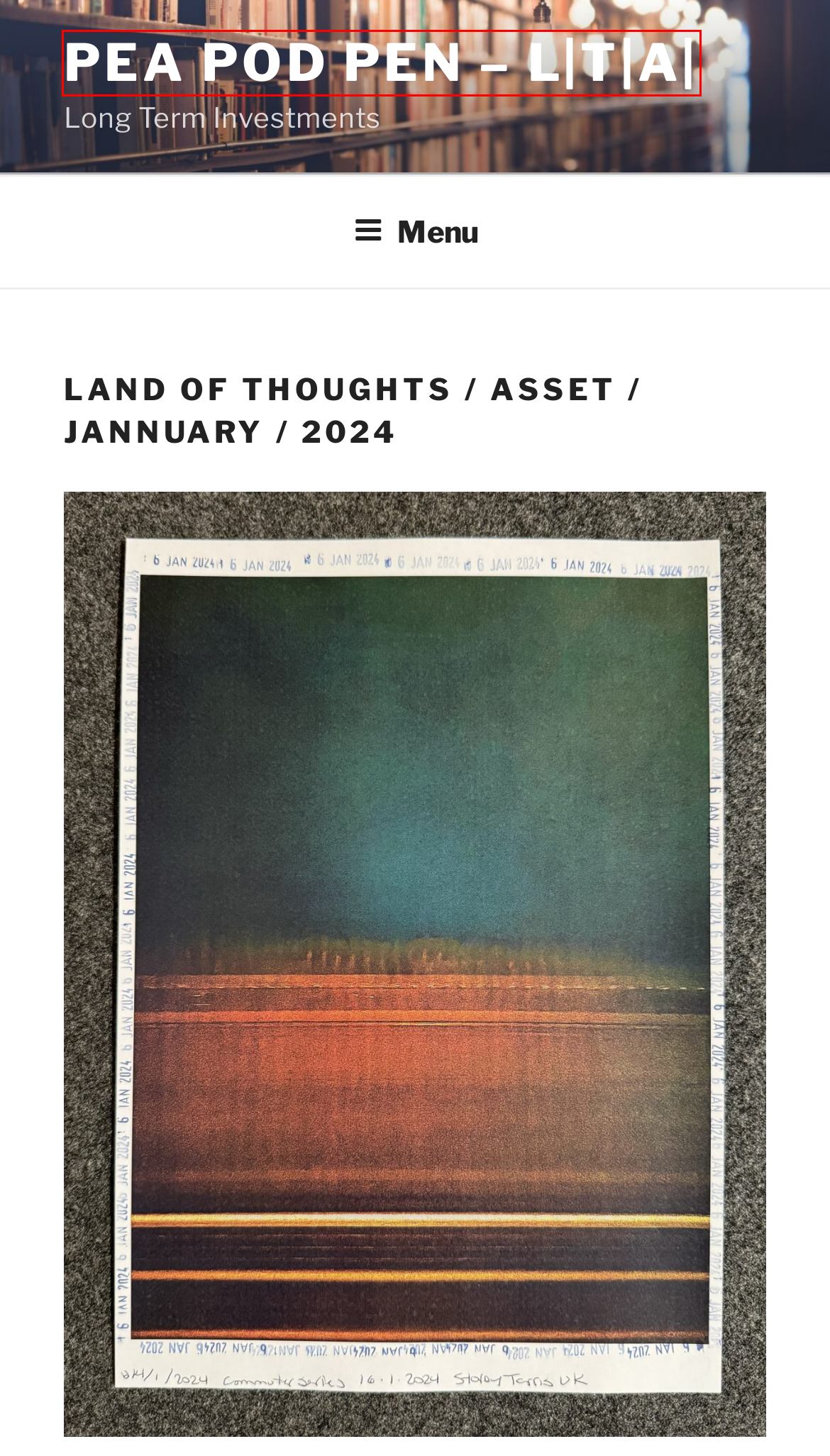You have a screenshot of a webpage with a red rectangle bounding box around a UI element. Choose the best description that matches the new page after clicking the element within the bounding box. The candidate descriptions are:
A. Alter Ego Words
B. Privacy Policy – Pea Pod Pen – L|T|A|
C. Fire Marsh Pink Sky | Asset | January | 2024 – Pea Pod Pen – L|T|A|
D. Morning Commute / January / Asset / – Pea Pod Pen – L|T|A|
E. Blog Tool, Publishing Platform, and CMS – WordPress.org
F. Pea Pod Pen – L|T|A| – Long Term Investments
G. Afternoon Gold & Green | Asset | January | 2024 – Pea Pod Pen – L|T|A|
H. Salaterre – A Storey Tarris UK Art Project

F